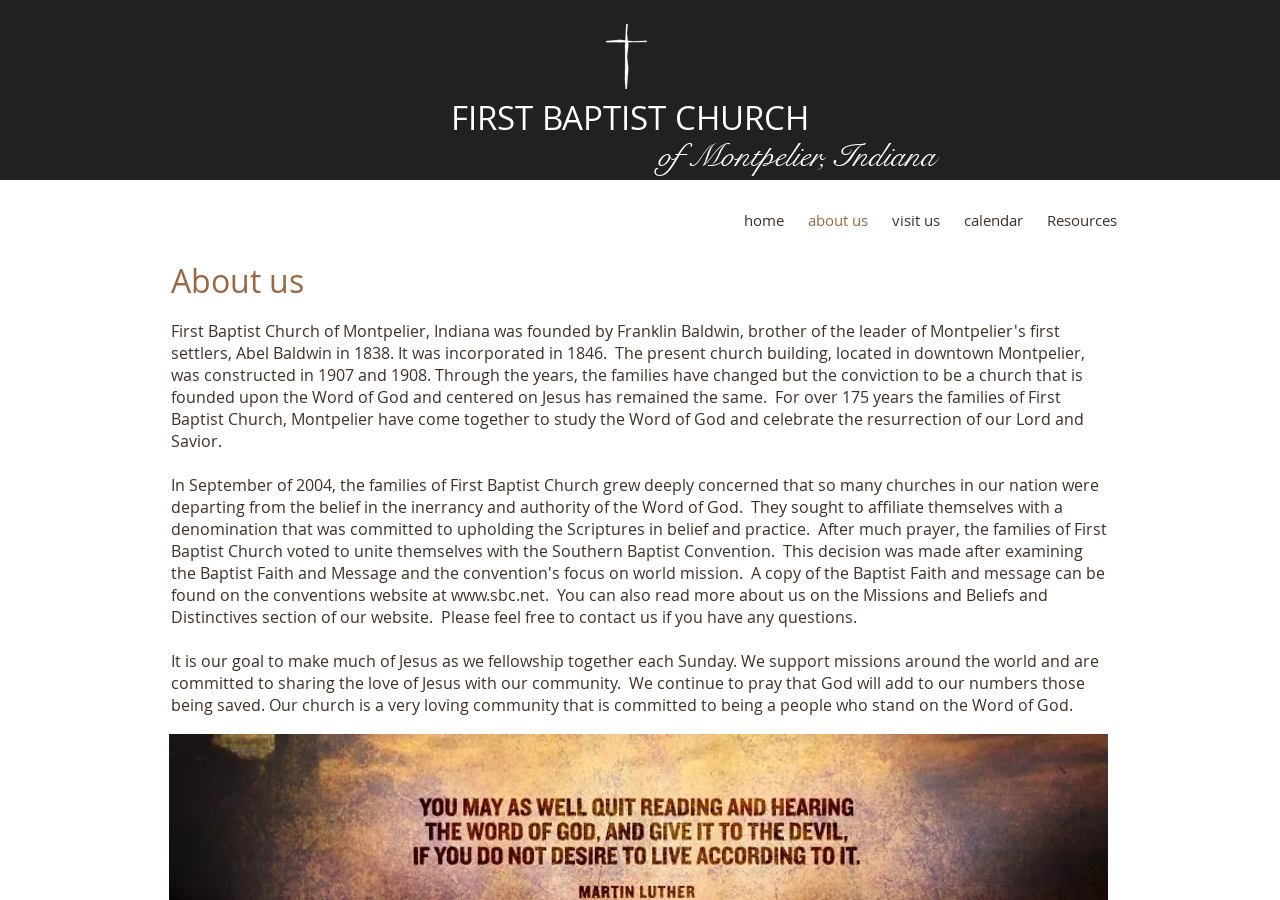Can you find the bounding box coordinates for the UI element given this description: "FIRST BAPTIST CHURCH"? Provide the coordinates as four float numbers between 0 and 1: [left, top, right, bottom].

[0.352, 0.106, 0.632, 0.156]